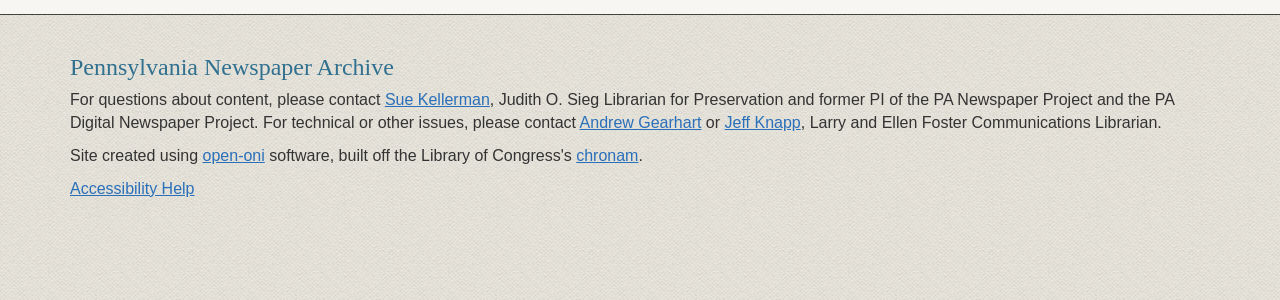Please answer the following question using a single word or phrase: 
Is there a link to accessibility help?

Yes